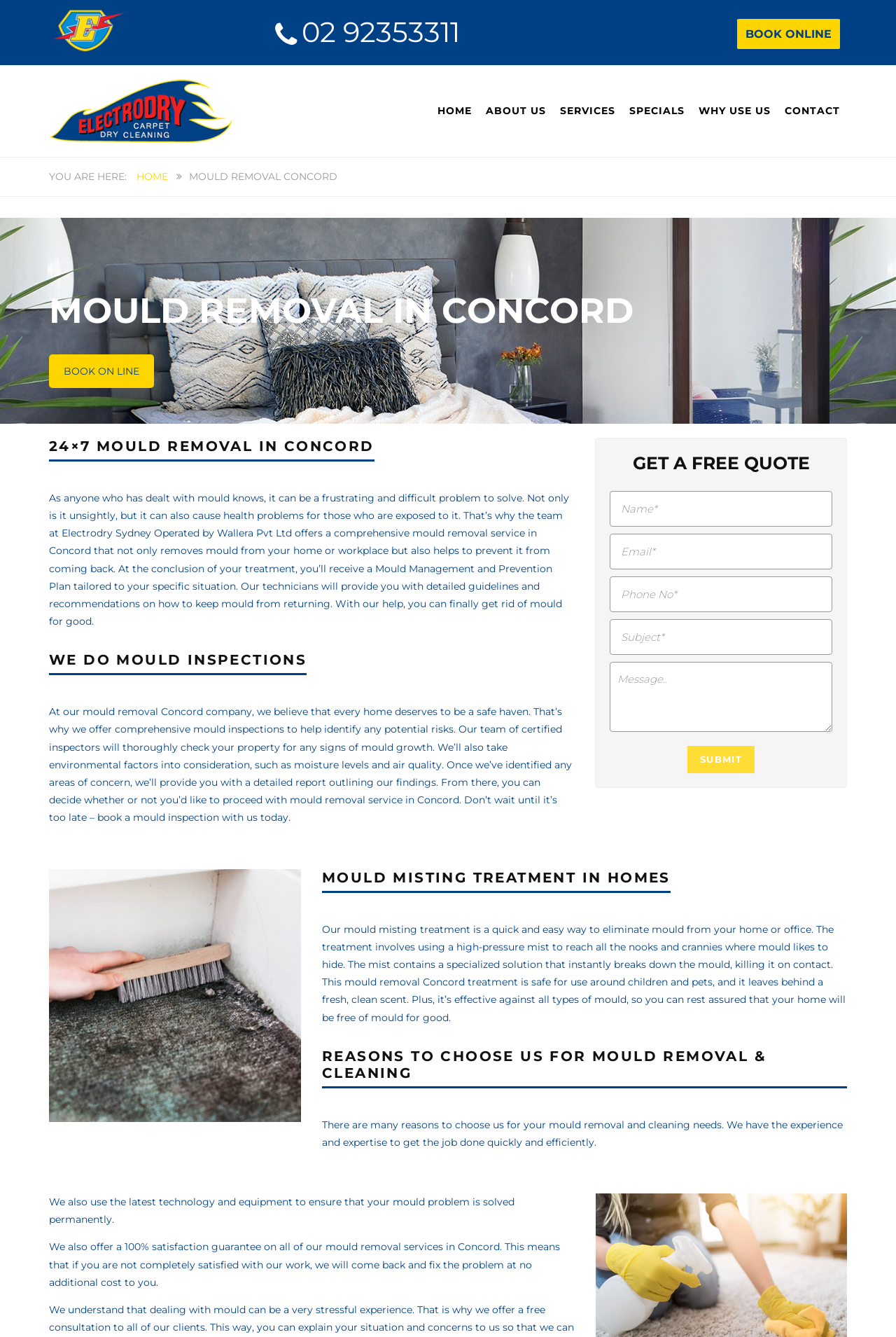Please find the bounding box coordinates in the format (top-left x, top-left y, bottom-right x, bottom-right y) for the given element description. Ensure the coordinates are floating point numbers between 0 and 1. Description: WHY USE US

[0.78, 0.055, 0.86, 0.111]